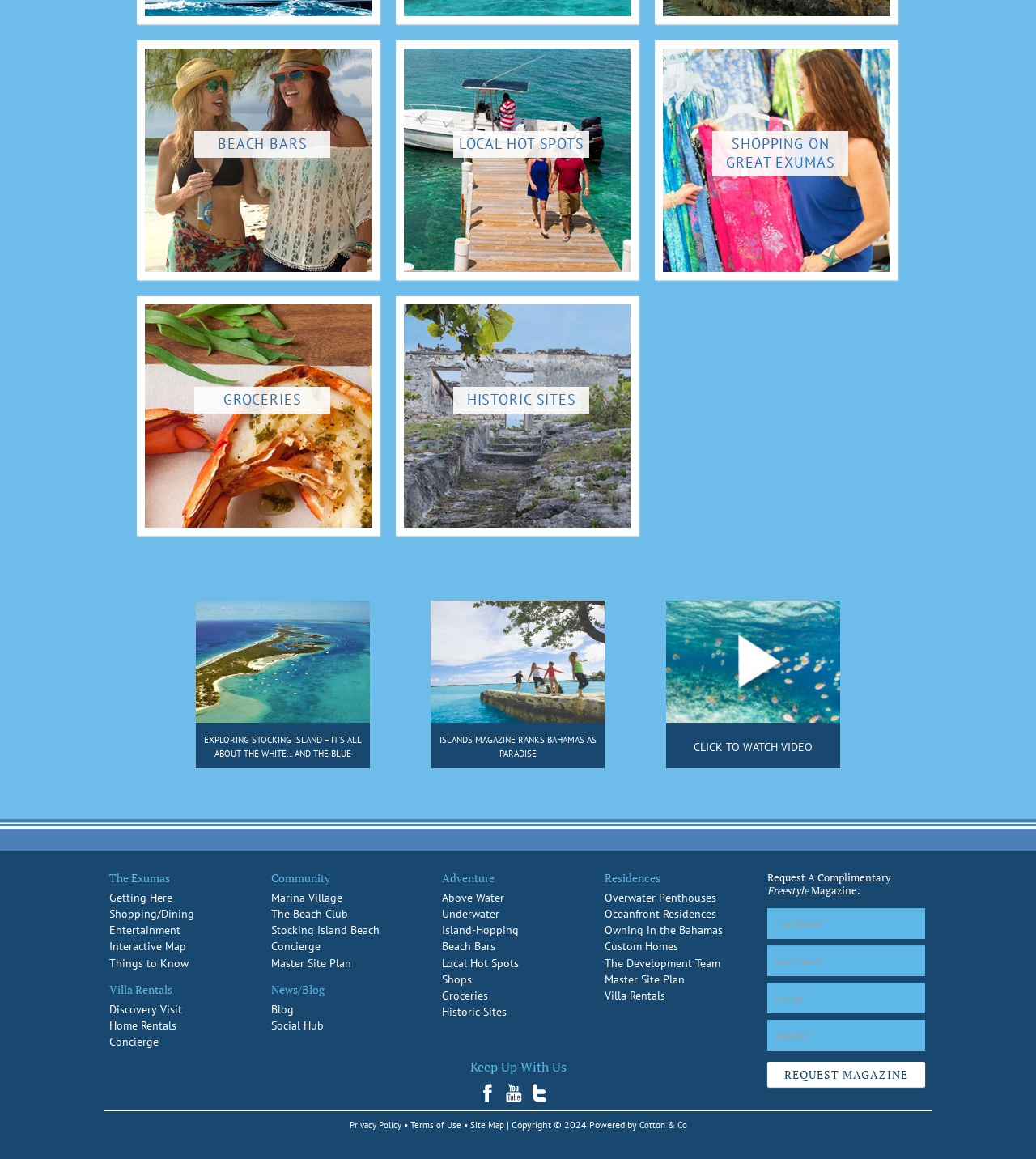Pinpoint the bounding box coordinates of the clickable area necessary to execute the following instruction: "Request a complimentary magazine". The coordinates should be given as four float numbers between 0 and 1, namely [left, top, right, bottom].

[0.74, 0.916, 0.893, 0.938]